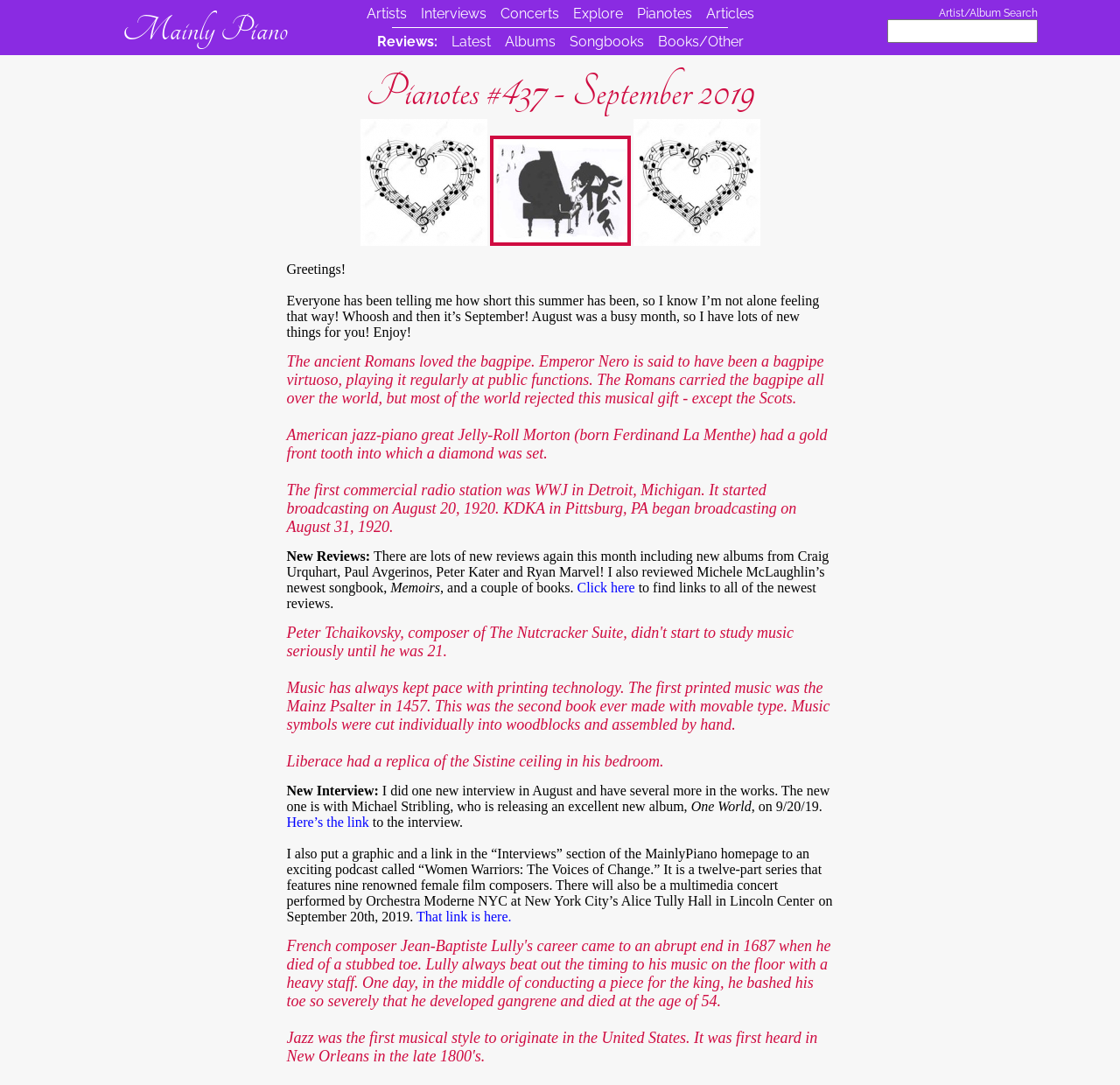What is the name of the podcast mentioned in the newsletter?
Carefully analyze the image and provide a thorough answer to the question.

I found the answer by reading the text 'I also put a graphic and a link in the “Interviews” section of the MainlyPiano homepage to an exciting podcast called “Women Warriors: The Voices of Change.”' which mentions the name of the podcast.